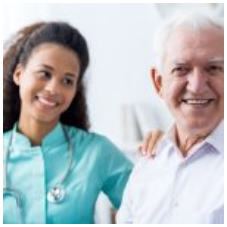What is the patient wearing?
Based on the image, respond with a single word or phrase.

Light purple collared shirt